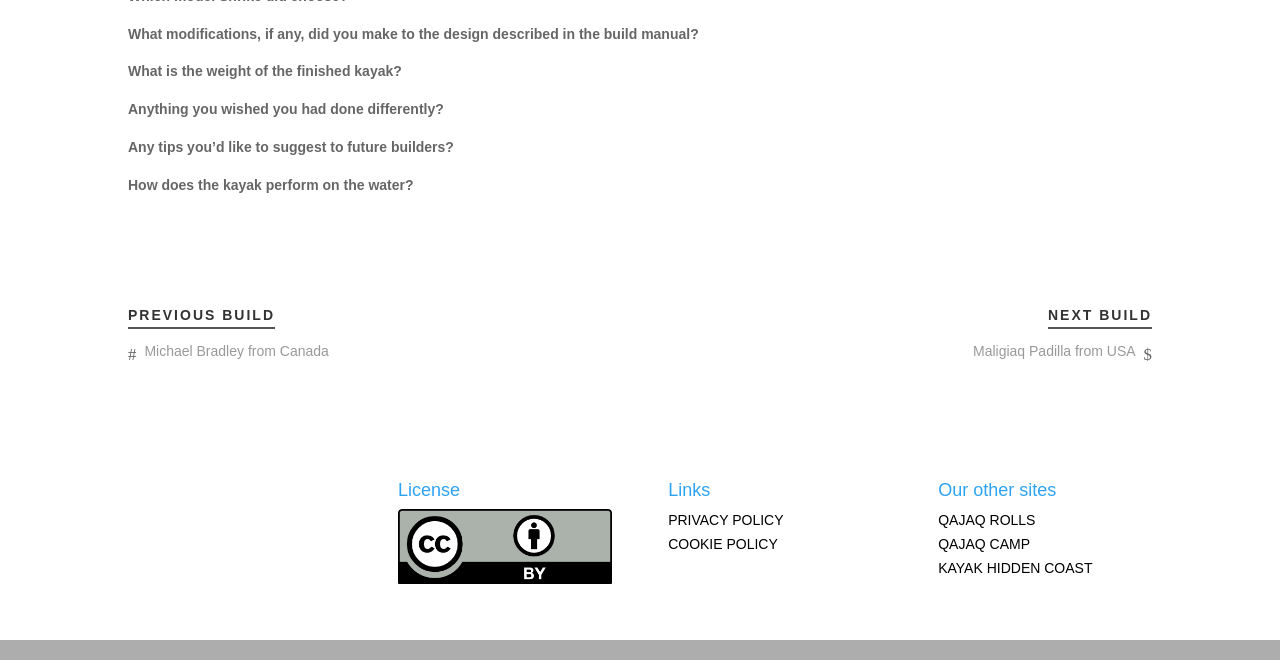Find the bounding box coordinates for the UI element whose description is: "QAJAQ CAMP". The coordinates should be four float numbers between 0 and 1, in the format [left, top, right, bottom].

[0.733, 0.812, 0.805, 0.836]